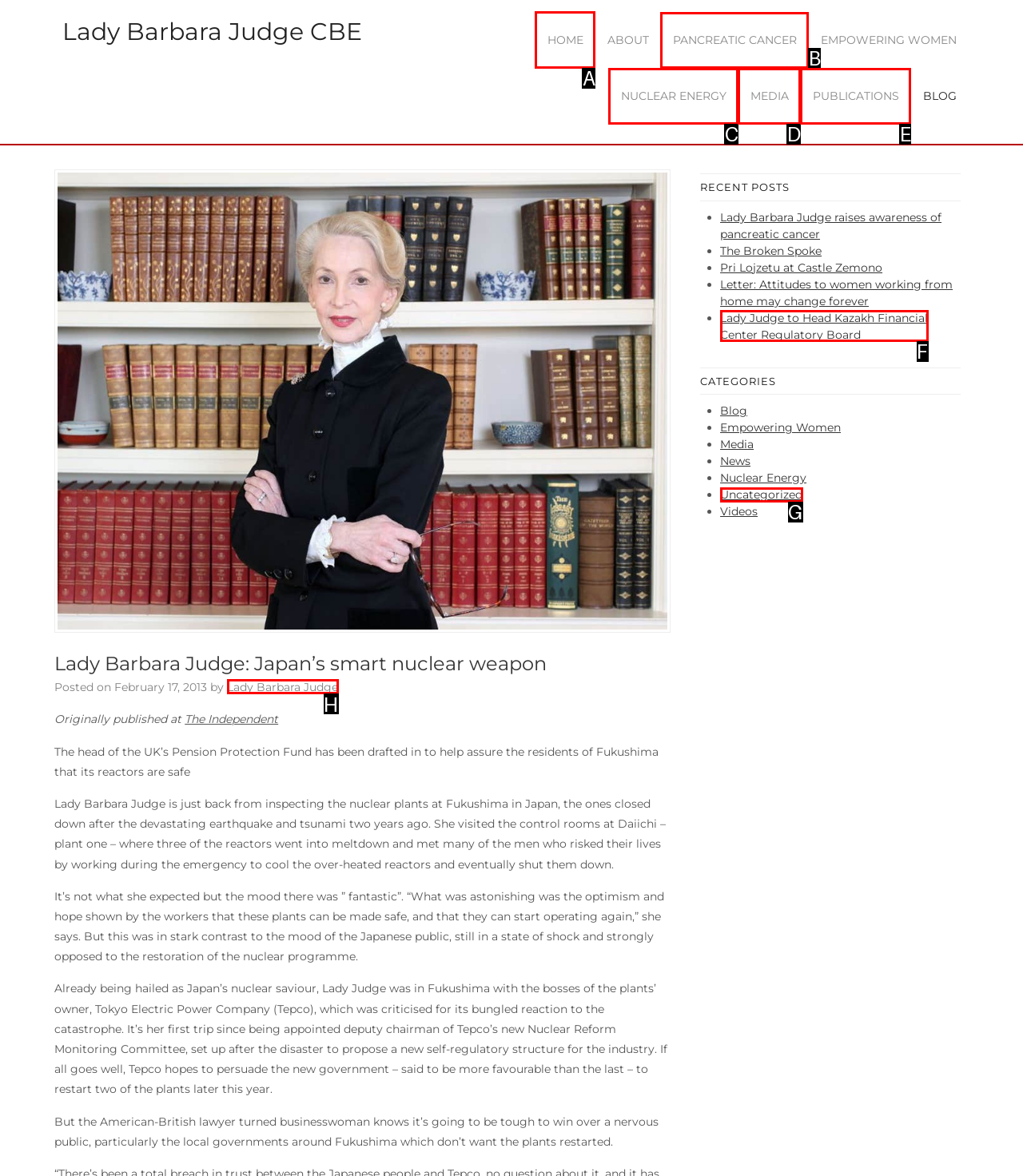Tell me which option I should click to complete the following task: Click on the 'HOME' link
Answer with the option's letter from the given choices directly.

A